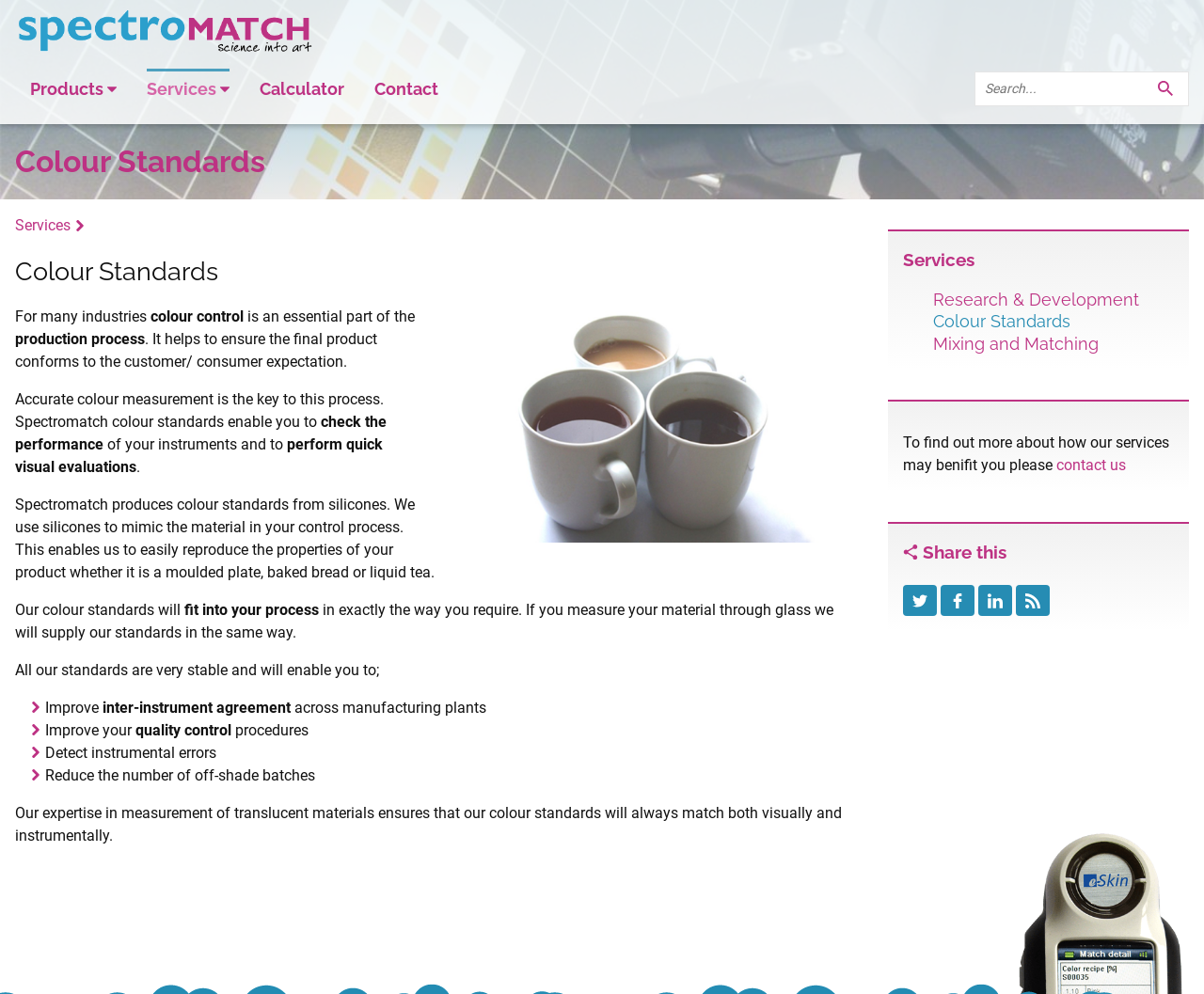What can be detected using Spectromatch colour standards?
Using the visual information from the image, give a one-word or short-phrase answer.

Instrumental errors